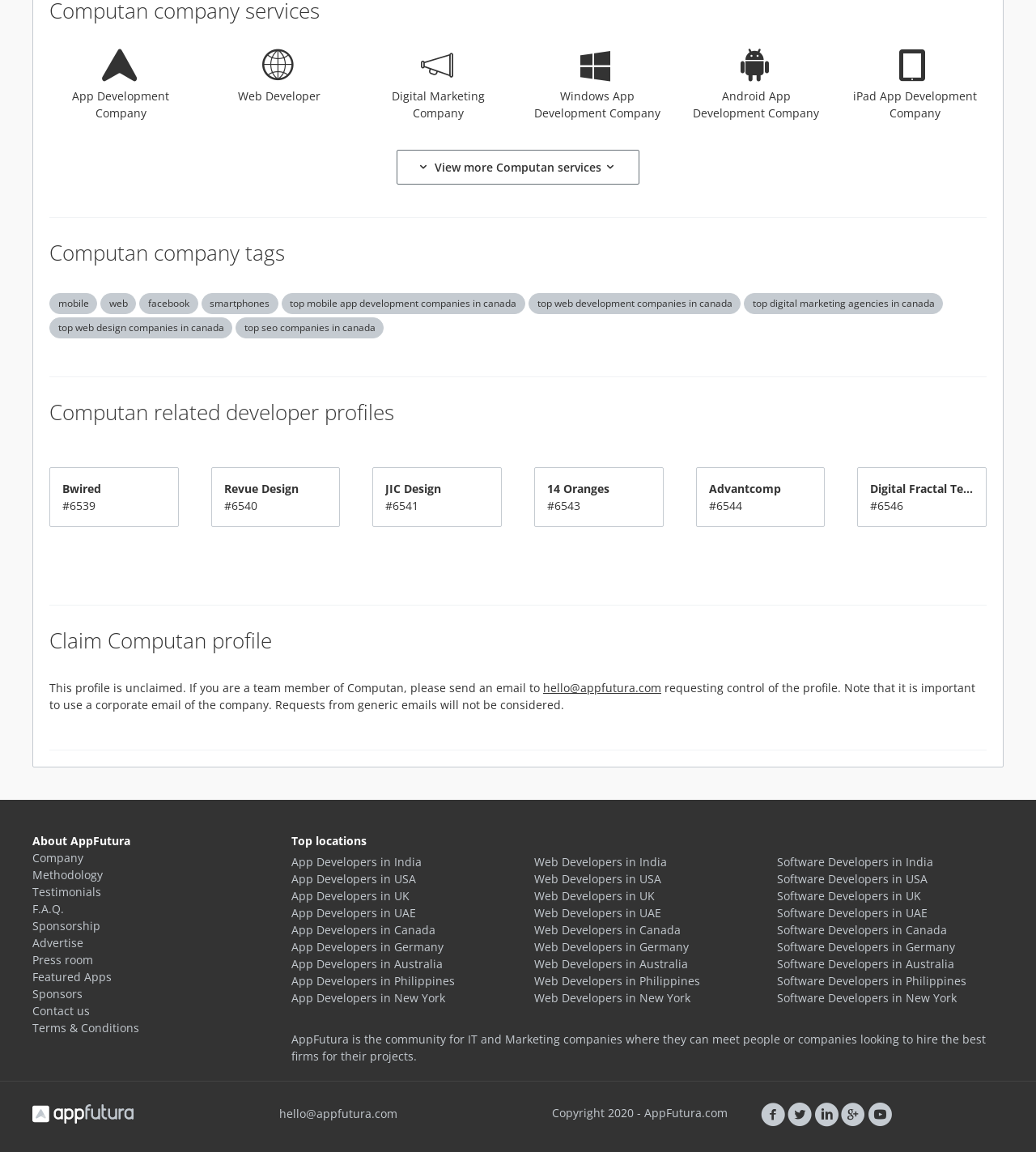What is the purpose of the 'Claim Computan profile' section?
Ensure your answer is thorough and detailed.

The 'Claim Computan profile' section is intended for team members of Computan to request control of the profile by sending an email to a specific address, as indicated in the static text.